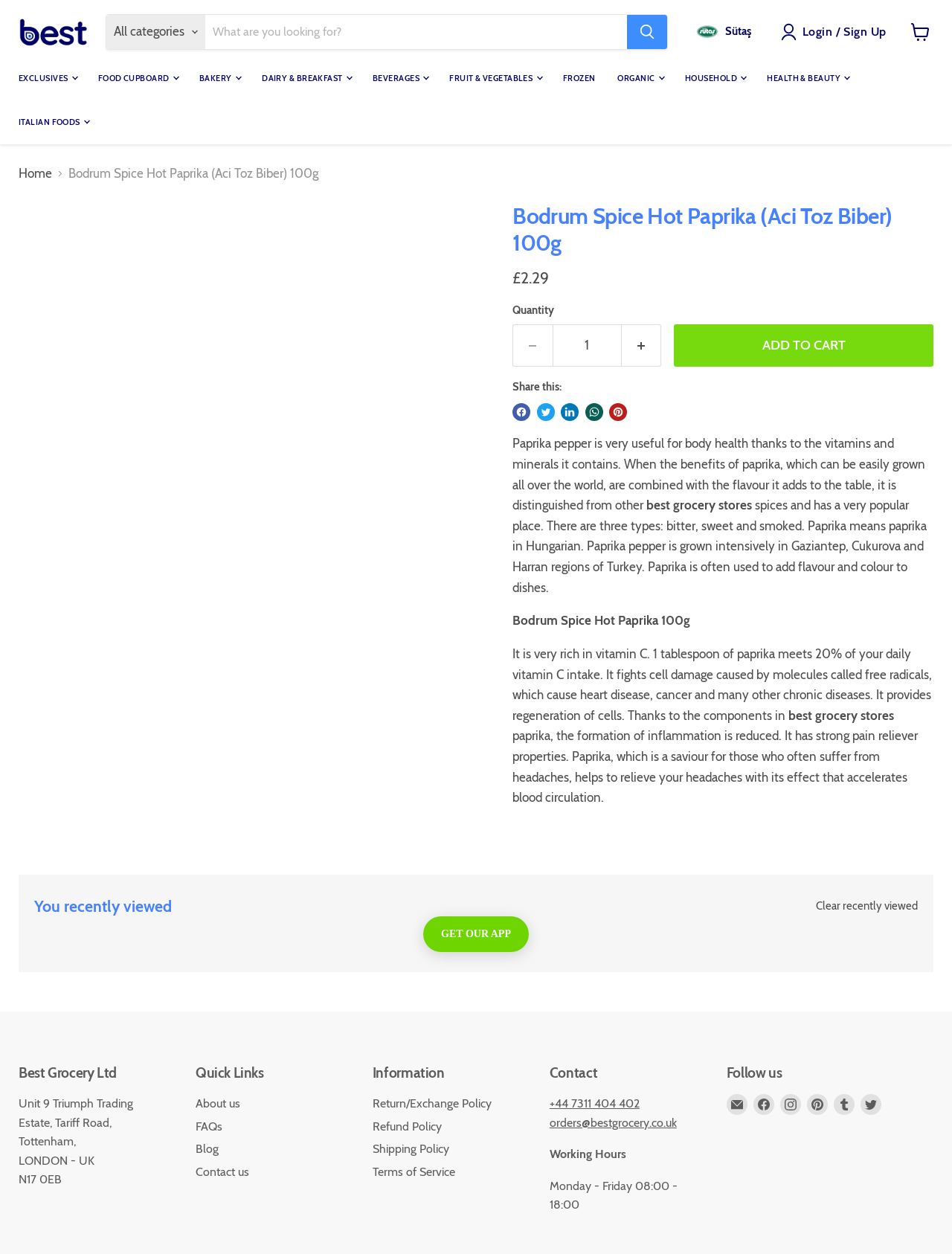Provide a one-word or short-phrase response to the question:
What is the benefit of paprika for body health?

Rich in vitamin C